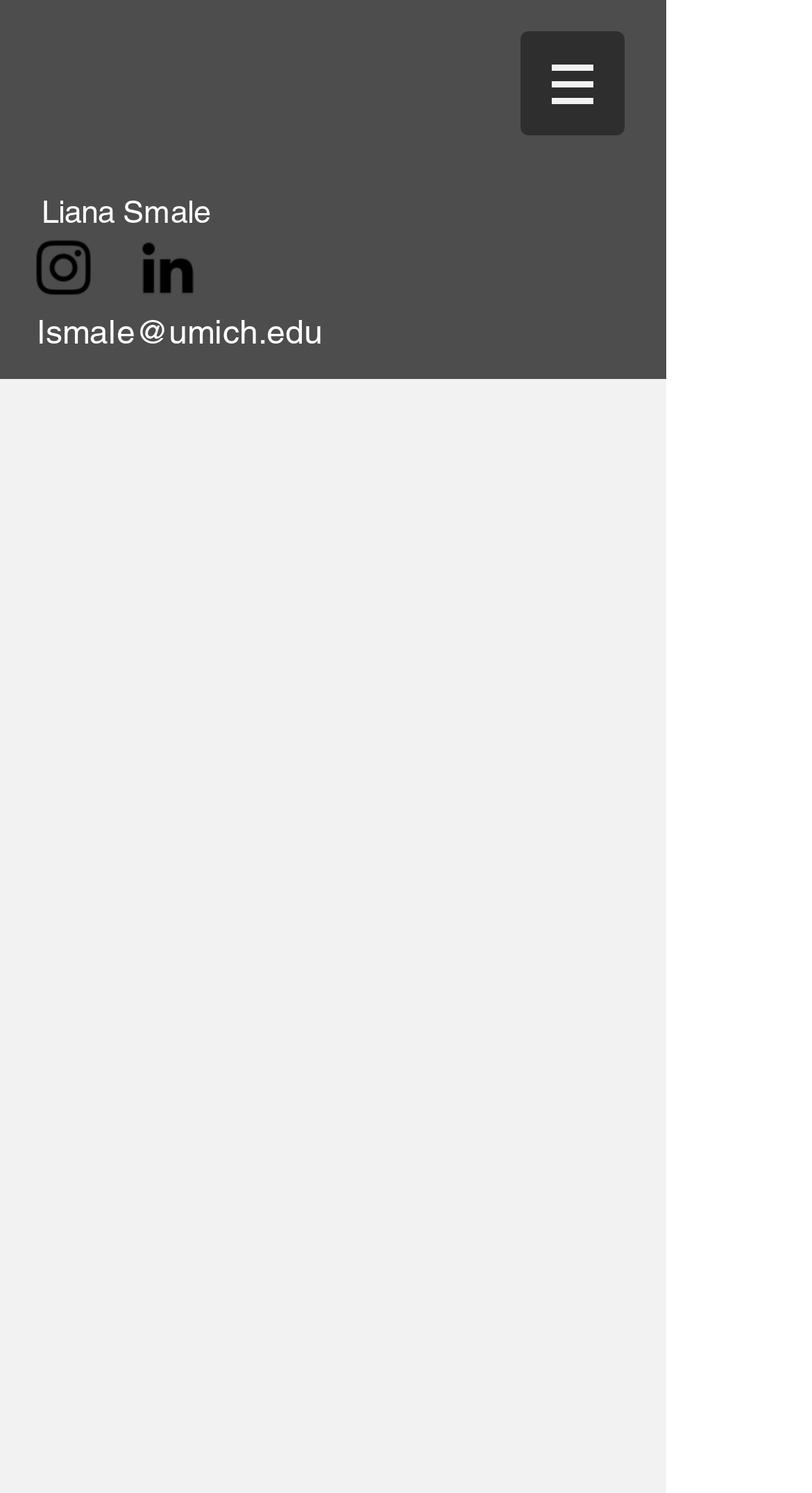Given the description aria-label="Black Instagram Icon", predict the bounding box coordinates of the UI element. Ensure the coordinates are in the format (top-left x, top-left y, bottom-right x, bottom-right y) and all values are between 0 and 1.

[0.033, 0.155, 0.123, 0.204]